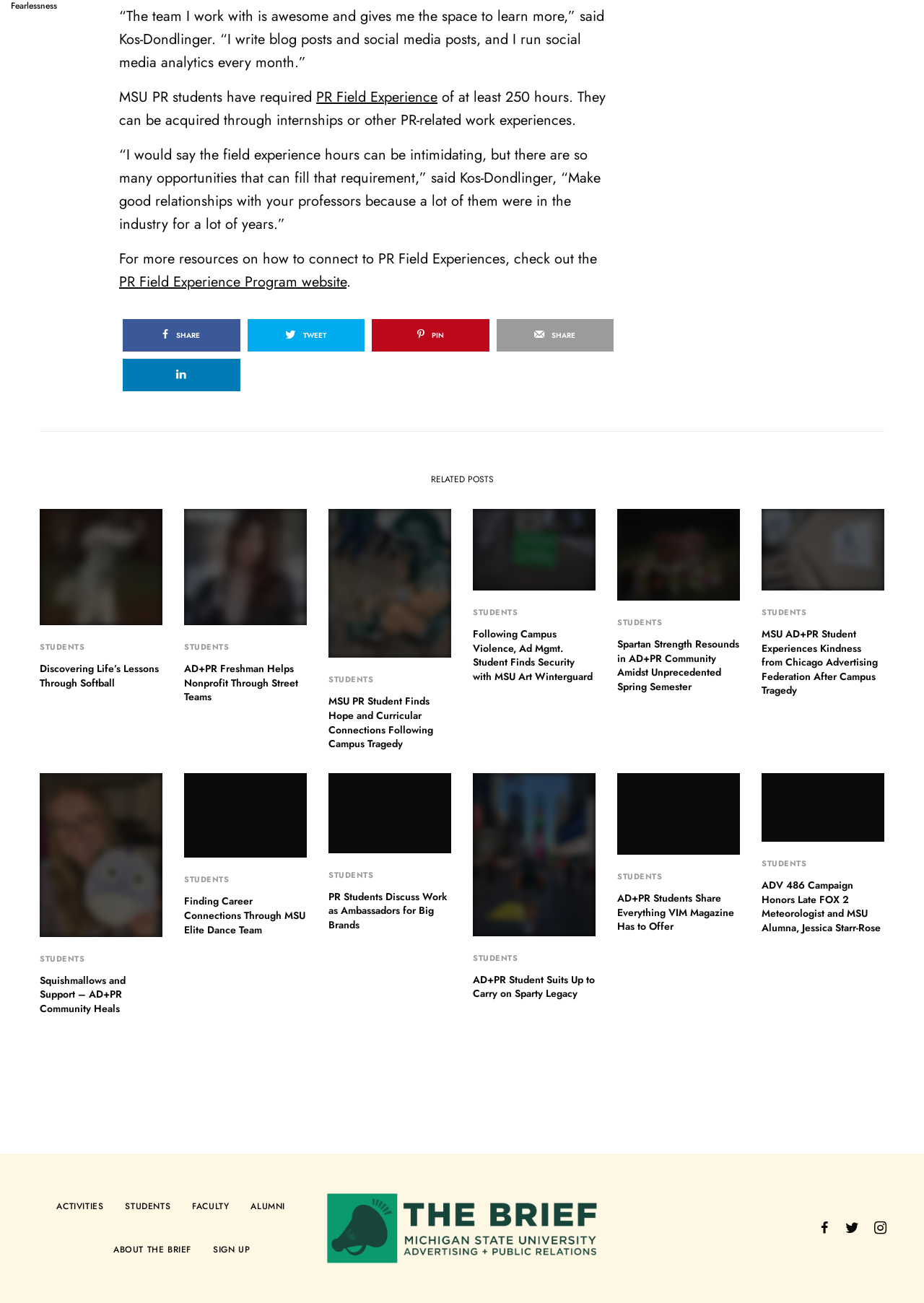What social media platforms are available for sharing?
Please give a detailed and elaborate answer to the question based on the image.

The webpage provides social media sharing options, including Twitter, Pinterest, and Facebook, allowing users to share the content with others.